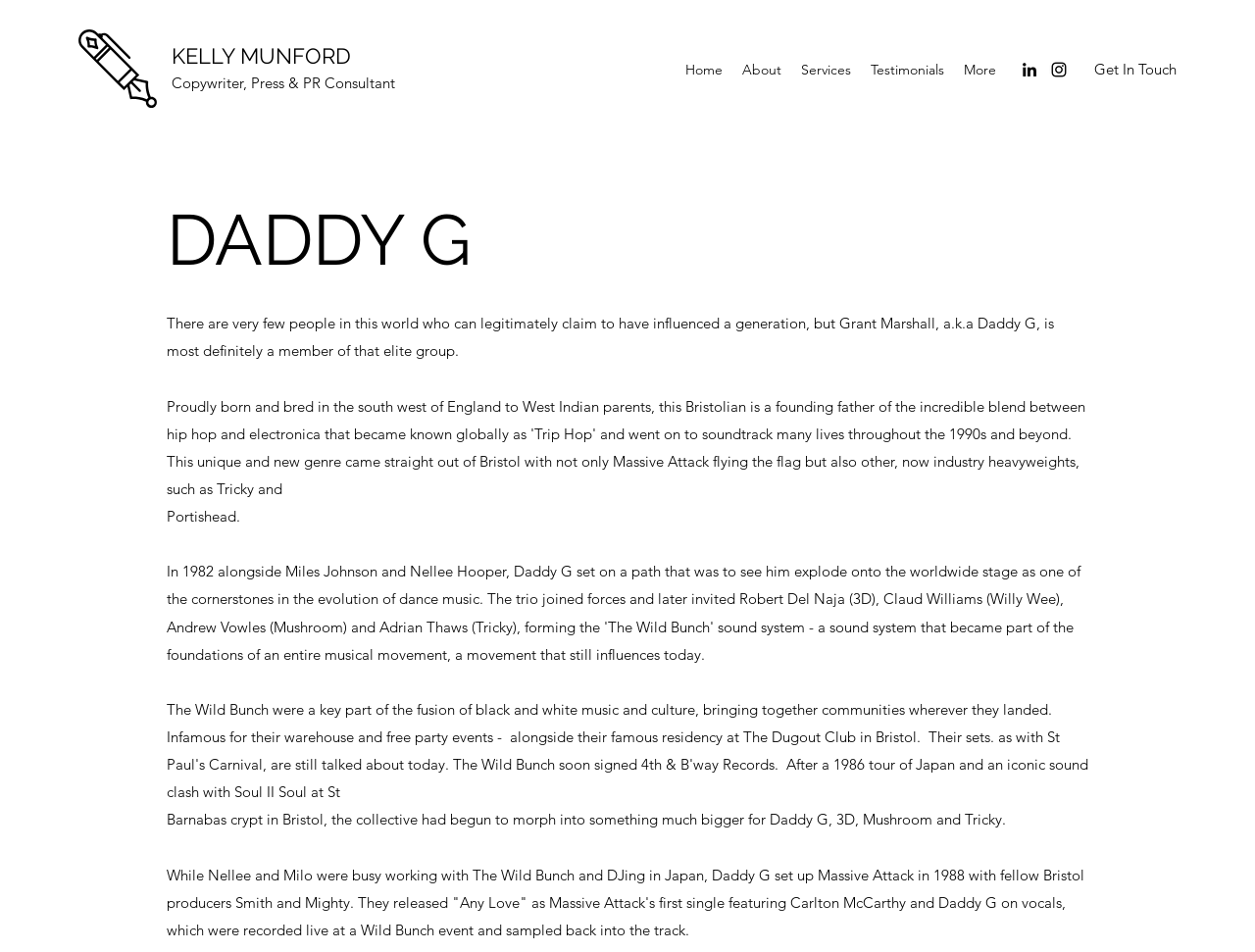Could you provide the bounding box coordinates for the portion of the screen to click to complete this instruction: "Learn more about Daddy G's biography"?

[0.133, 0.206, 0.867, 0.299]